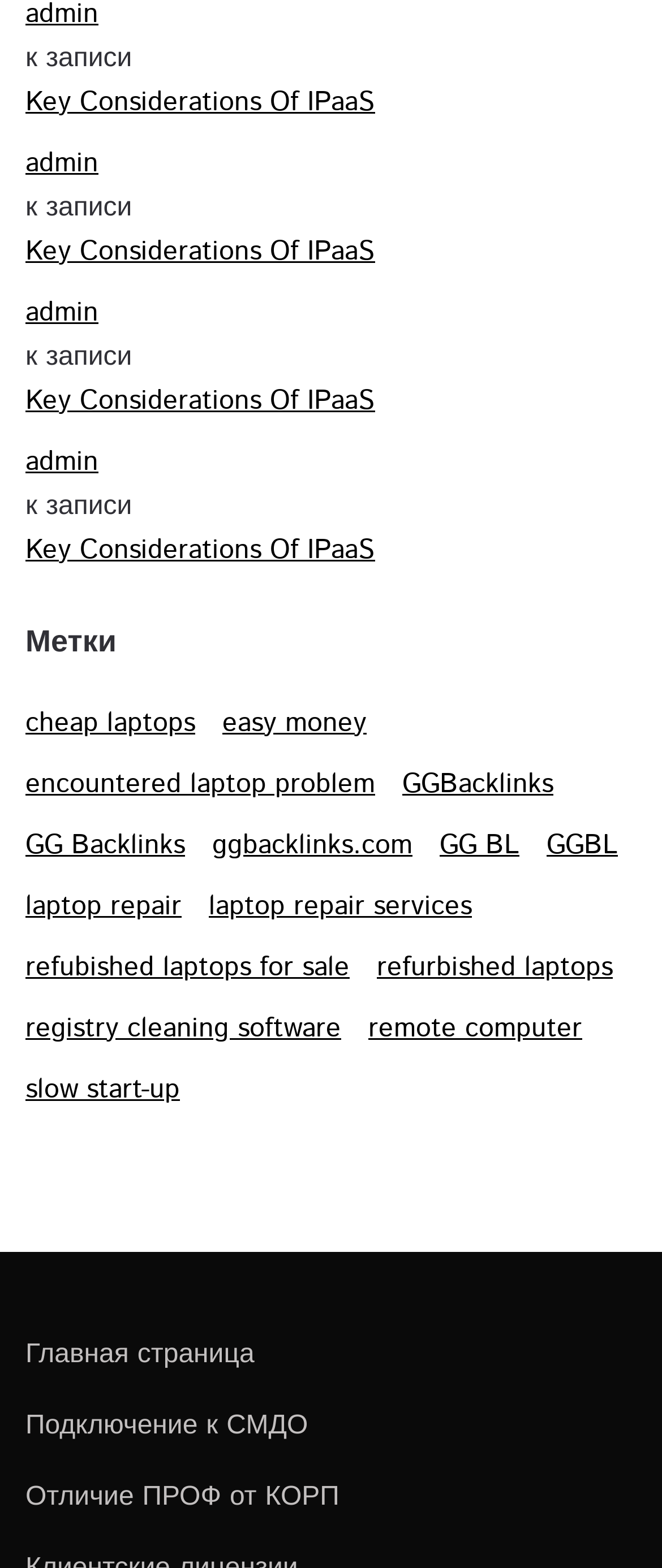Locate the bounding box coordinates of the clickable area to execute the instruction: "Go to admin page". Provide the coordinates as four float numbers between 0 and 1, represented as [left, top, right, bottom].

[0.038, 0.091, 0.962, 0.119]